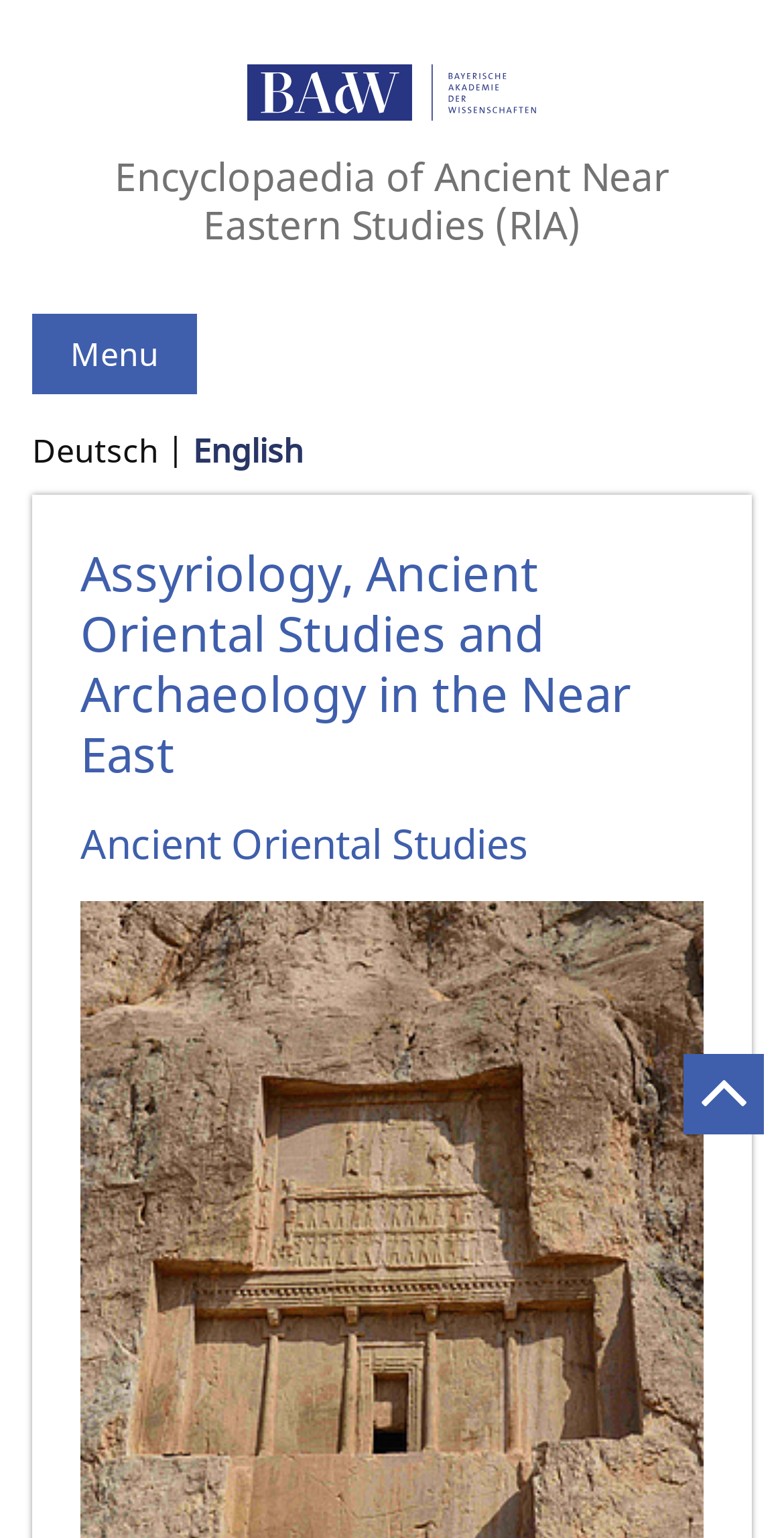Please provide the main heading of the webpage content.

Encyclopaedia of Ancient Near Eastern Studies (RlA)